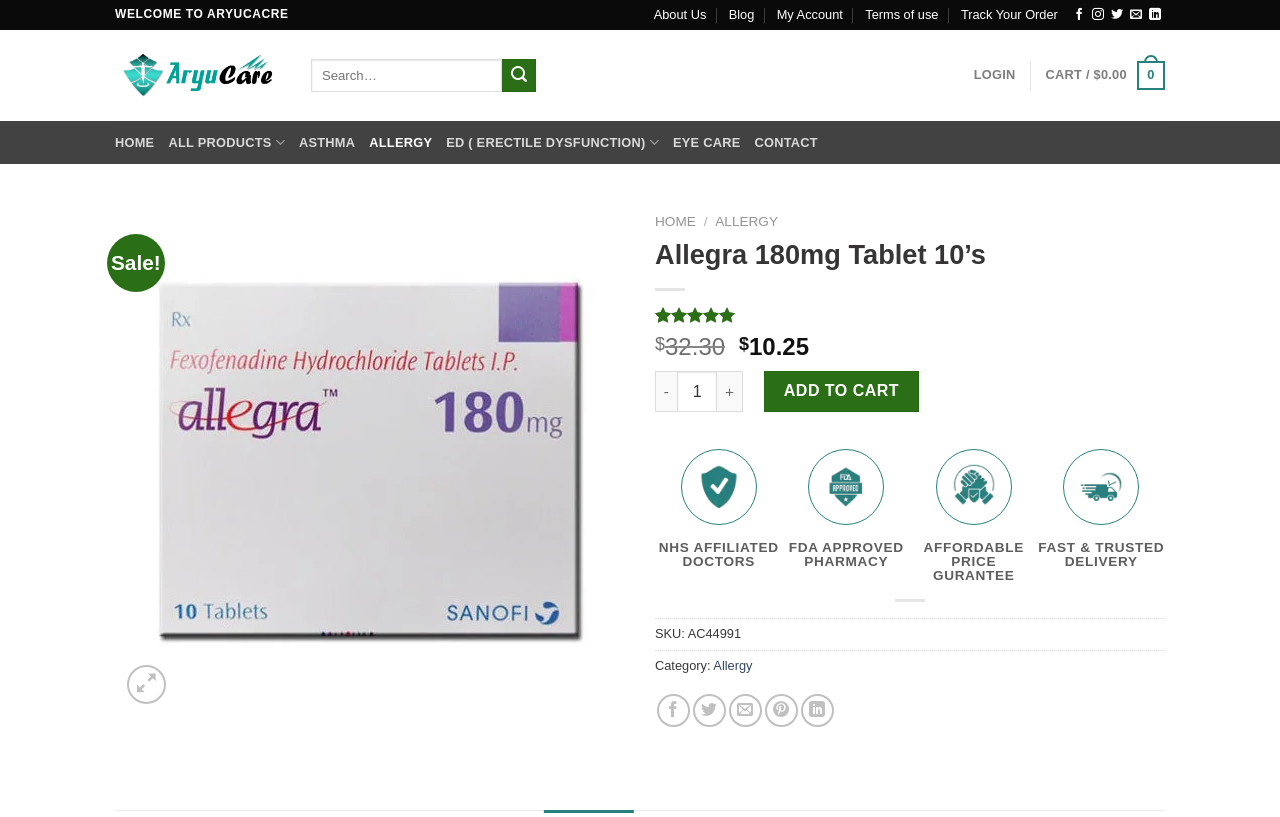Show the bounding box coordinates for the element that needs to be clicked to execute the following instruction: "View allergy products". Provide the coordinates in the form of four float numbers between 0 and 1, i.e., [left, top, right, bottom].

[0.288, 0.152, 0.338, 0.196]